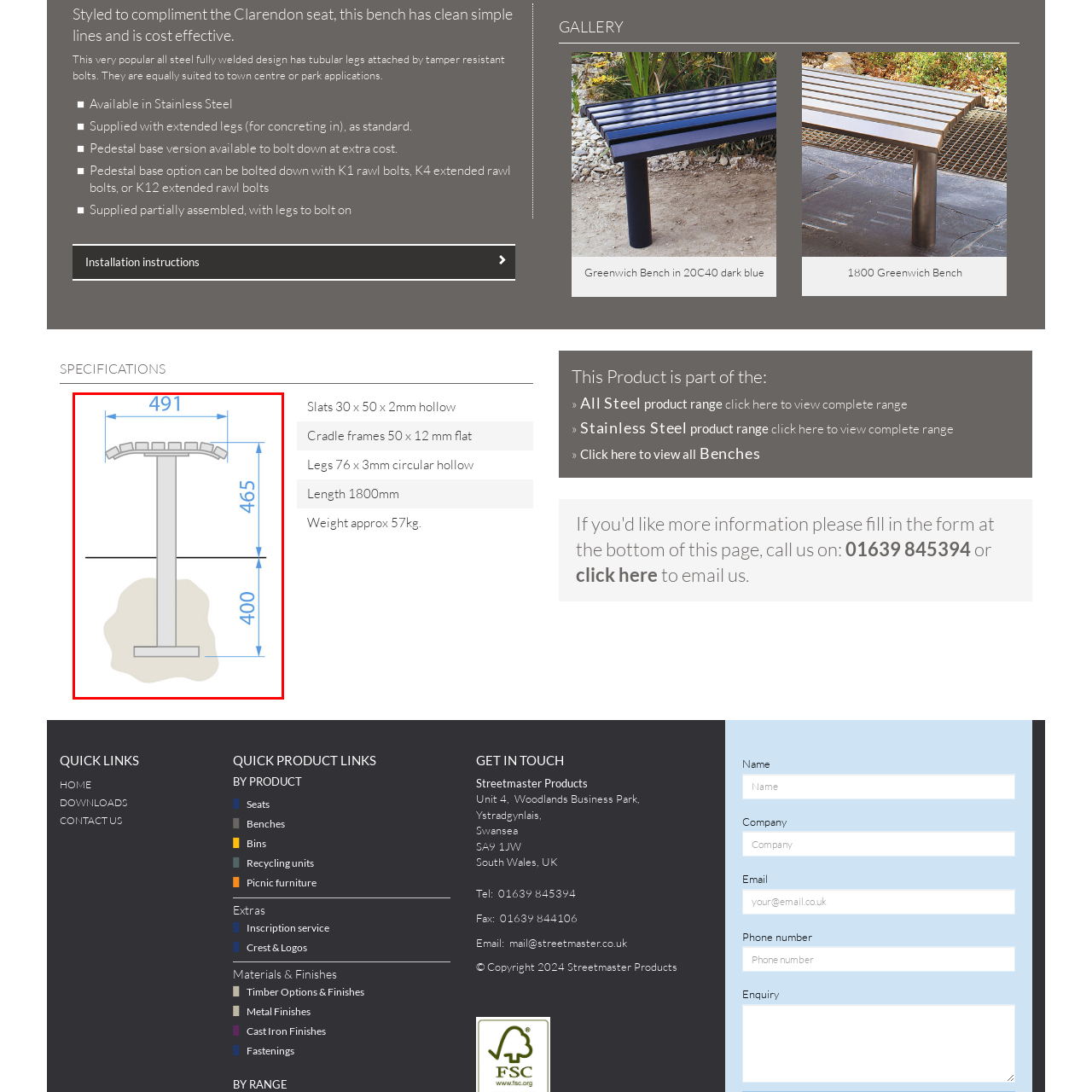Give an elaborate description of the visual elements within the red-outlined box.

The image depicts an architectural diagram of a bench, showcasing its dimensions and structural features. The drawing highlights key measurements: the width at the top of the bench is 491 mm, with a height of 465 mm from the ground to the seating area. The base extends 400 mm below the ground level, indicating the depth for installation. This design is tailored for stability and durability, reflecting modern geometric lines that complement various outdoor settings, such as parks or town centers. The clean, minimalist style of the bench structure emphasizes functionality while maintaining aesthetic appeal, suitable for a wide range of public applications.